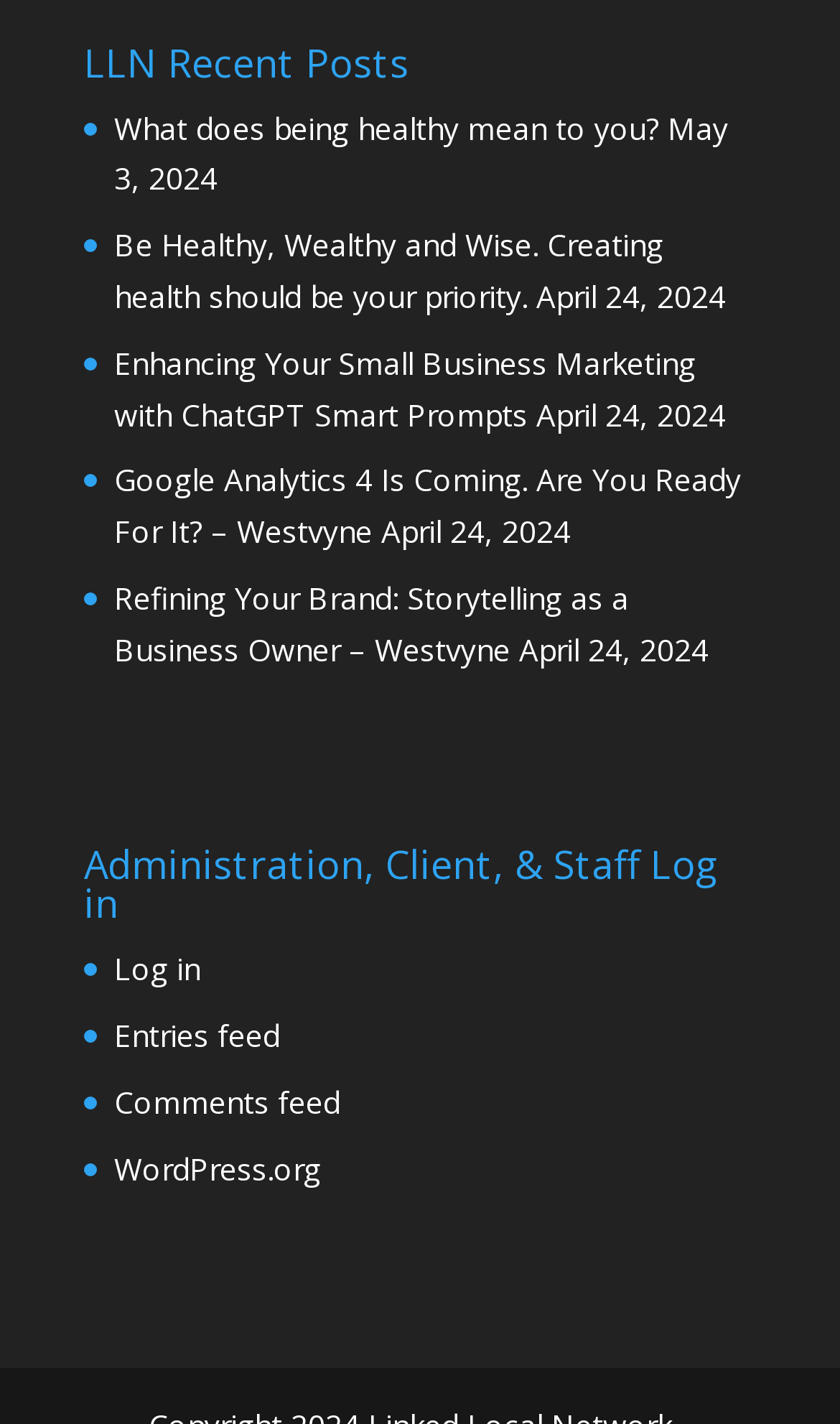Find the bounding box coordinates for the area you need to click to carry out the instruction: "Read the article about '6 Perfect Time frame Ideas For Couples'". The coordinates should be four float numbers between 0 and 1, indicated as [left, top, right, bottom].

None